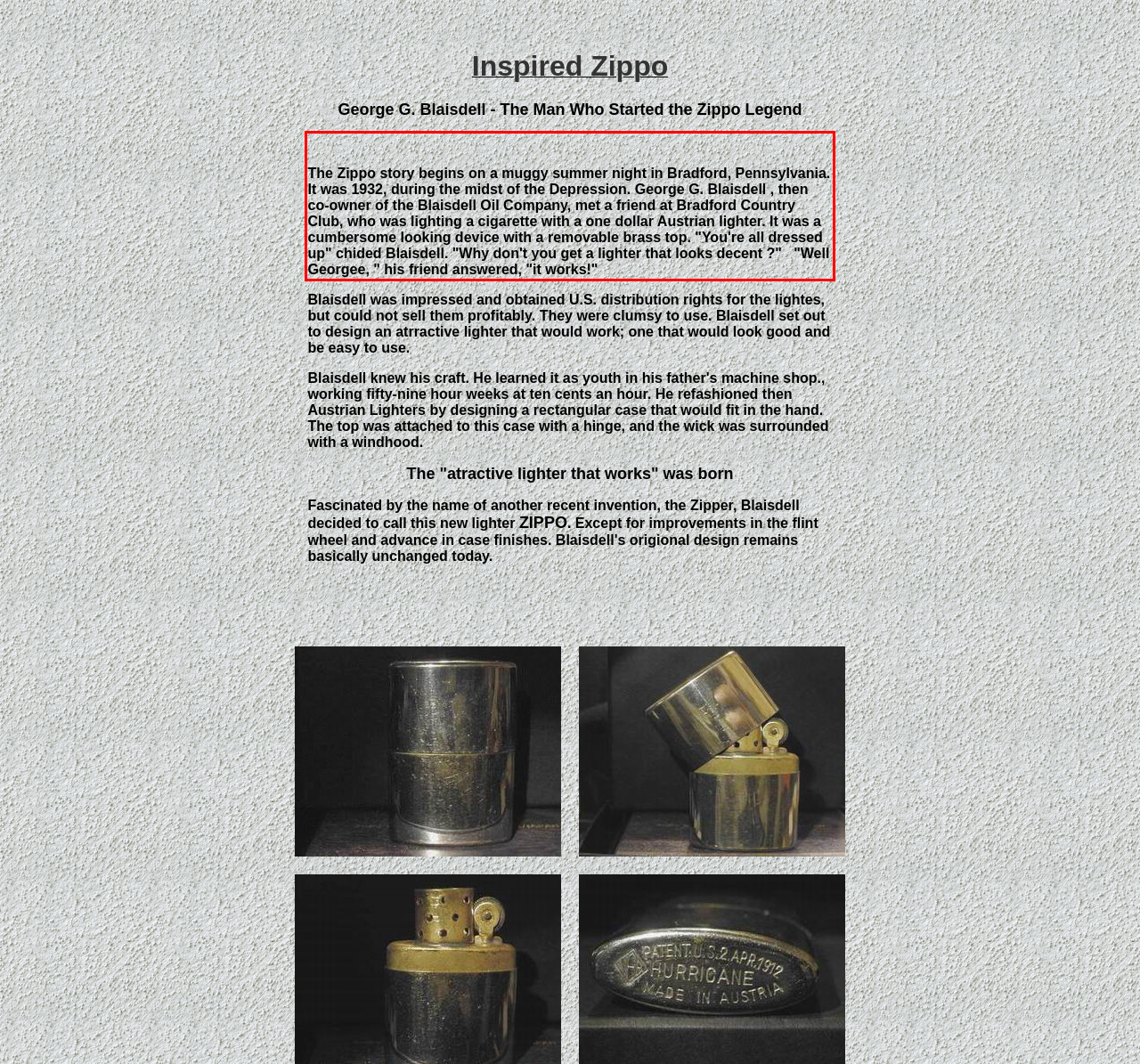View the screenshot of the webpage and identify the UI element surrounded by a red bounding box. Extract the text contained within this red bounding box.

The Zippo story begins on a muggy summer night in Bradford, Pennsylvania. It was 1932, during the midst of the Depression. George G. Blaisdell , then co-owner of the Blaisdell Oil Company, met a friend at Bradford Country Club, who was lighting a cigarette with a one dollar Austrian lighter. It was a cumbersome looking device with a removable brass top. "You're all dressed up" chided Blaisdell. "Why don't you get a lighter that looks decent ?" "Well Georgee, " his friend answered, "it works!"